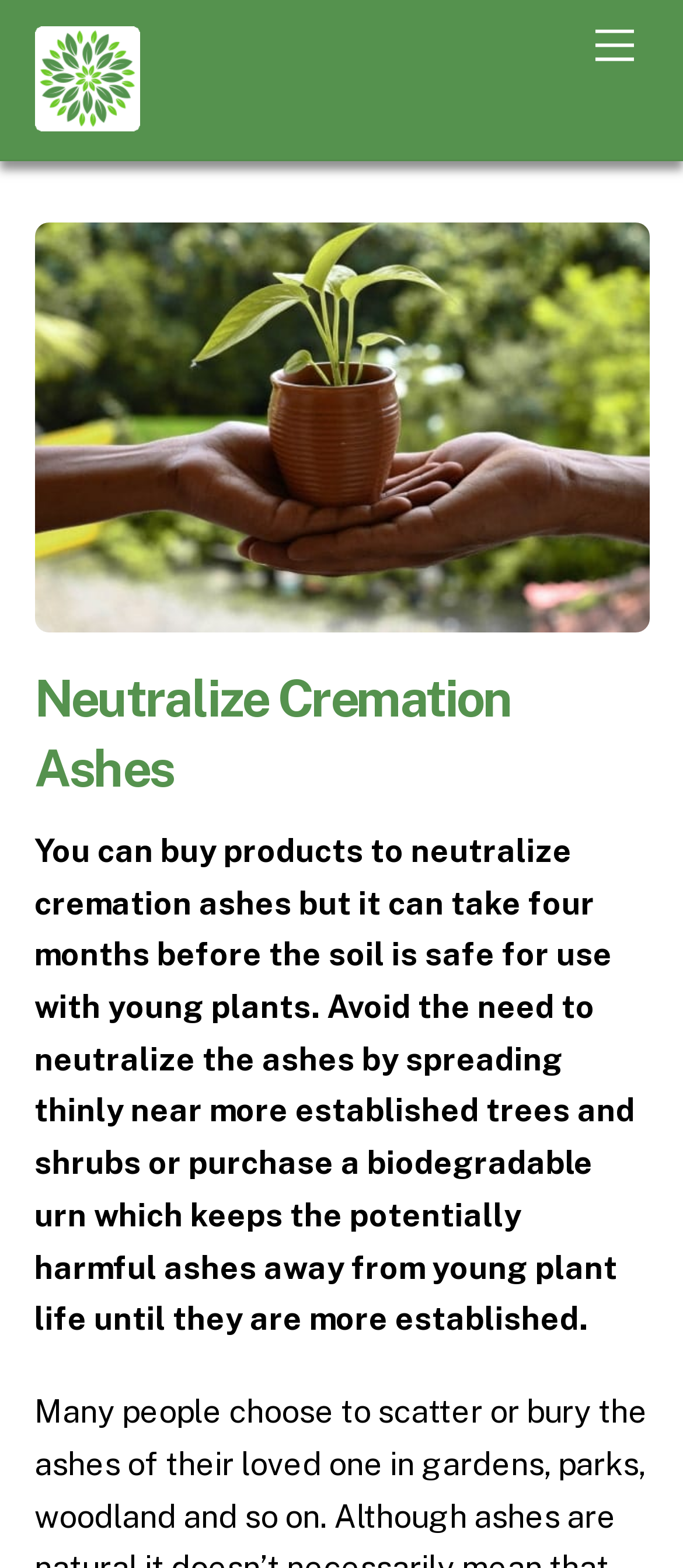Determine the bounding box coordinates of the UI element that matches the following description: "Neutralize Cremation Ashes". The coordinates should be four float numbers between 0 and 1 in the format [left, top, right, bottom].

[0.05, 0.427, 0.75, 0.509]